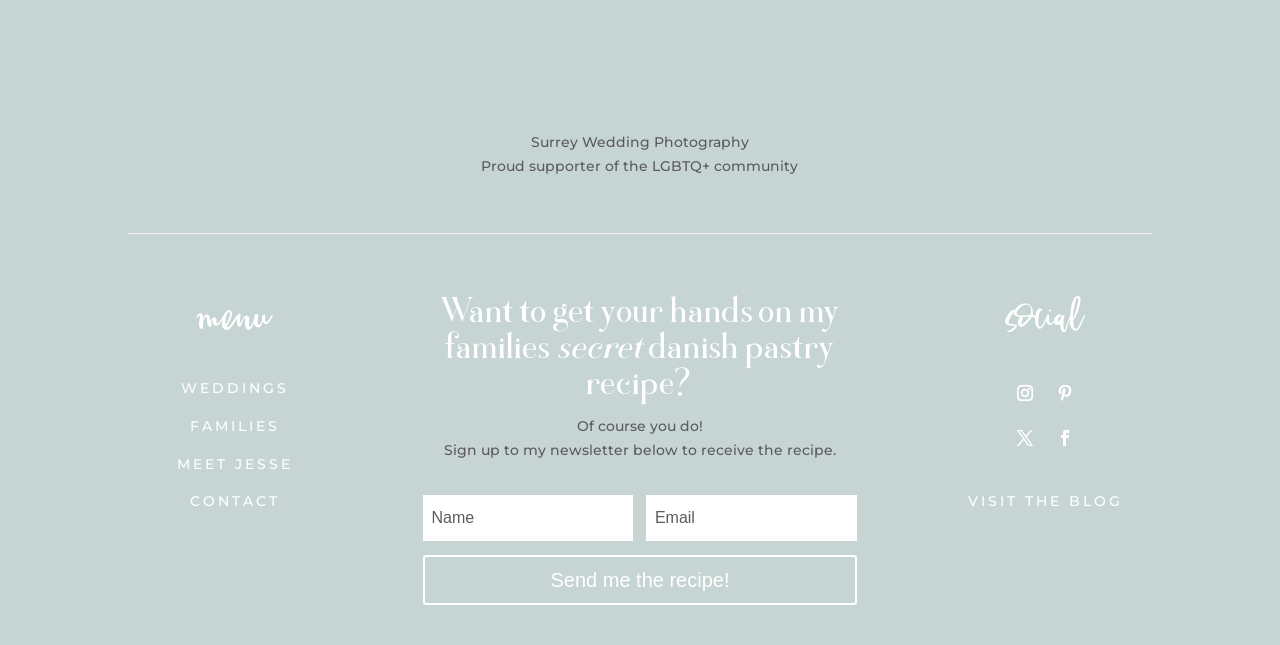What is the purpose of the textboxes?
Answer the question in as much detail as possible.

The static text 'Sign up to my newsletter below to receive the recipe' suggests that the two textboxes are for signing up for a newsletter to receive the secret Danish pastry recipe.